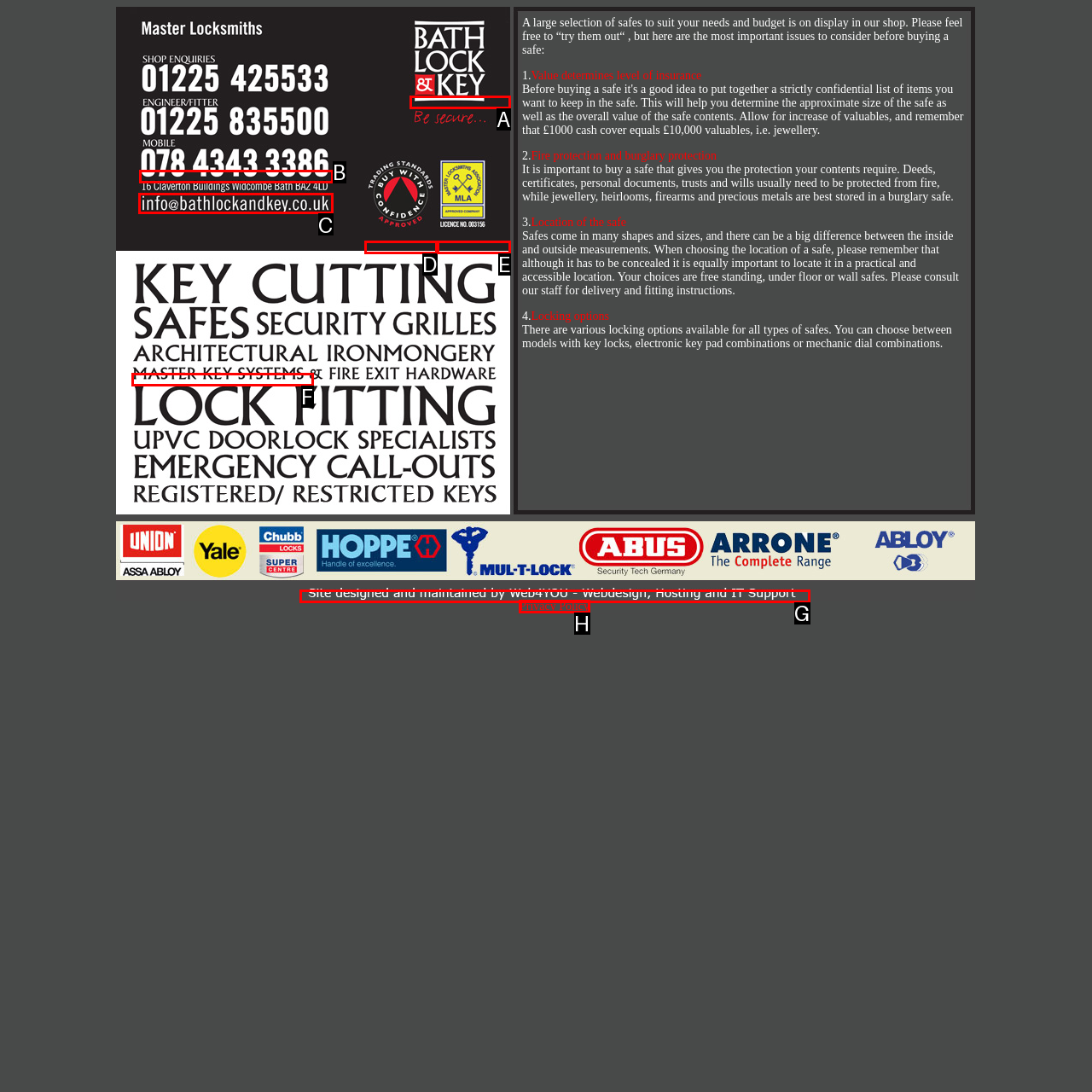Choose the HTML element that should be clicked to achieve this task: Contact us
Respond with the letter of the correct choice.

C